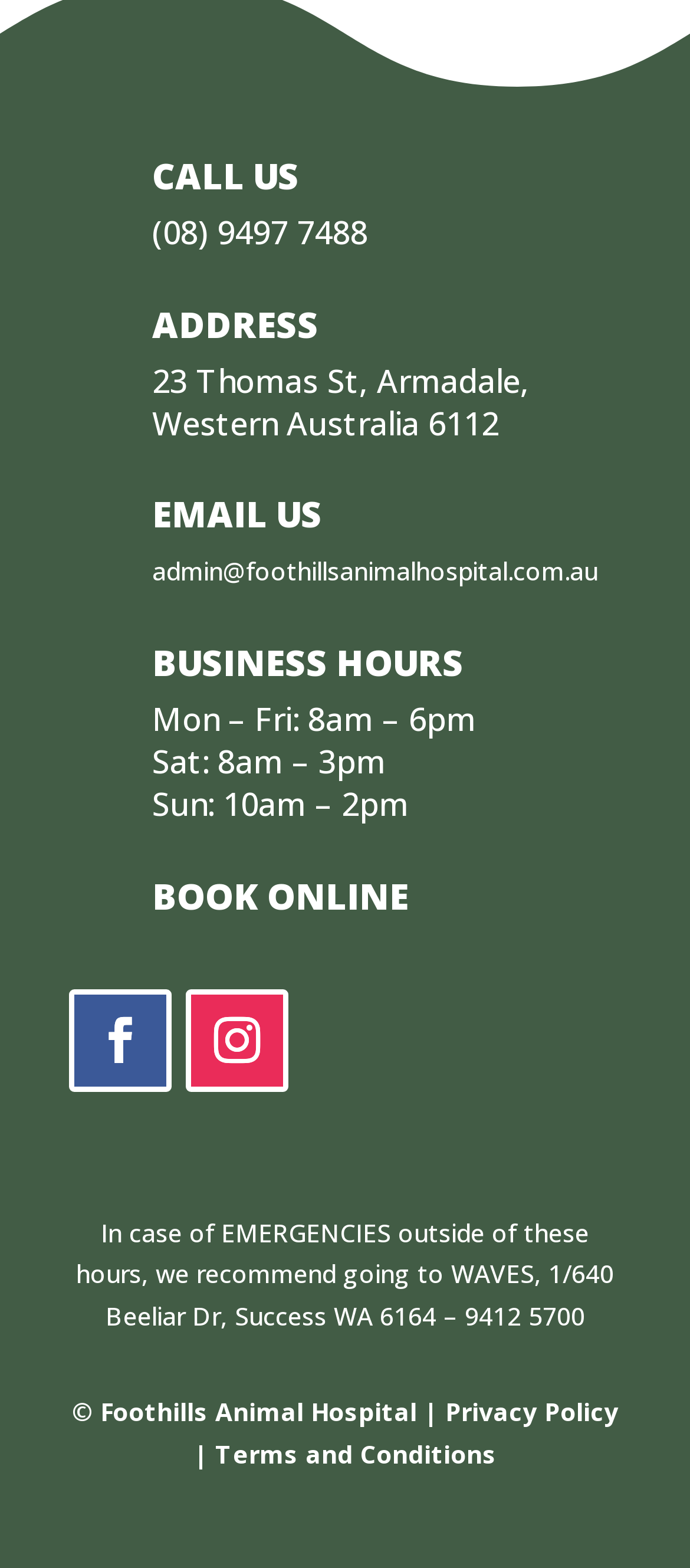What are the business hours on Mondays?
Look at the image and construct a detailed response to the question.

I found the business hours by looking at the 'BUSINESS HOURS' section, which is a heading element, and then found the static text element 'Mon – Fri: 8am – 6pm' right below it.